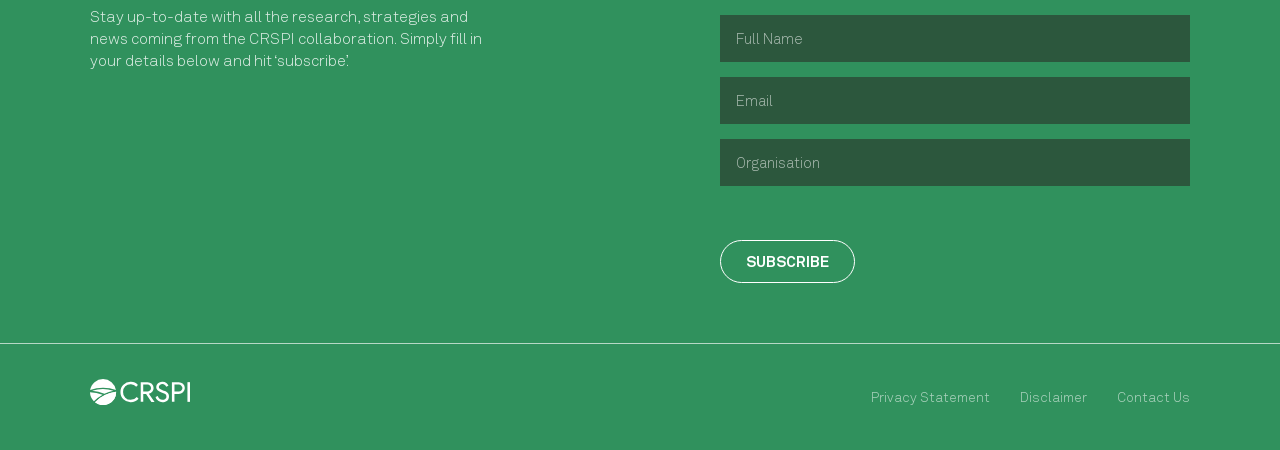What is the purpose of this webpage?
Please use the visual content to give a single word or phrase answer.

Subscription